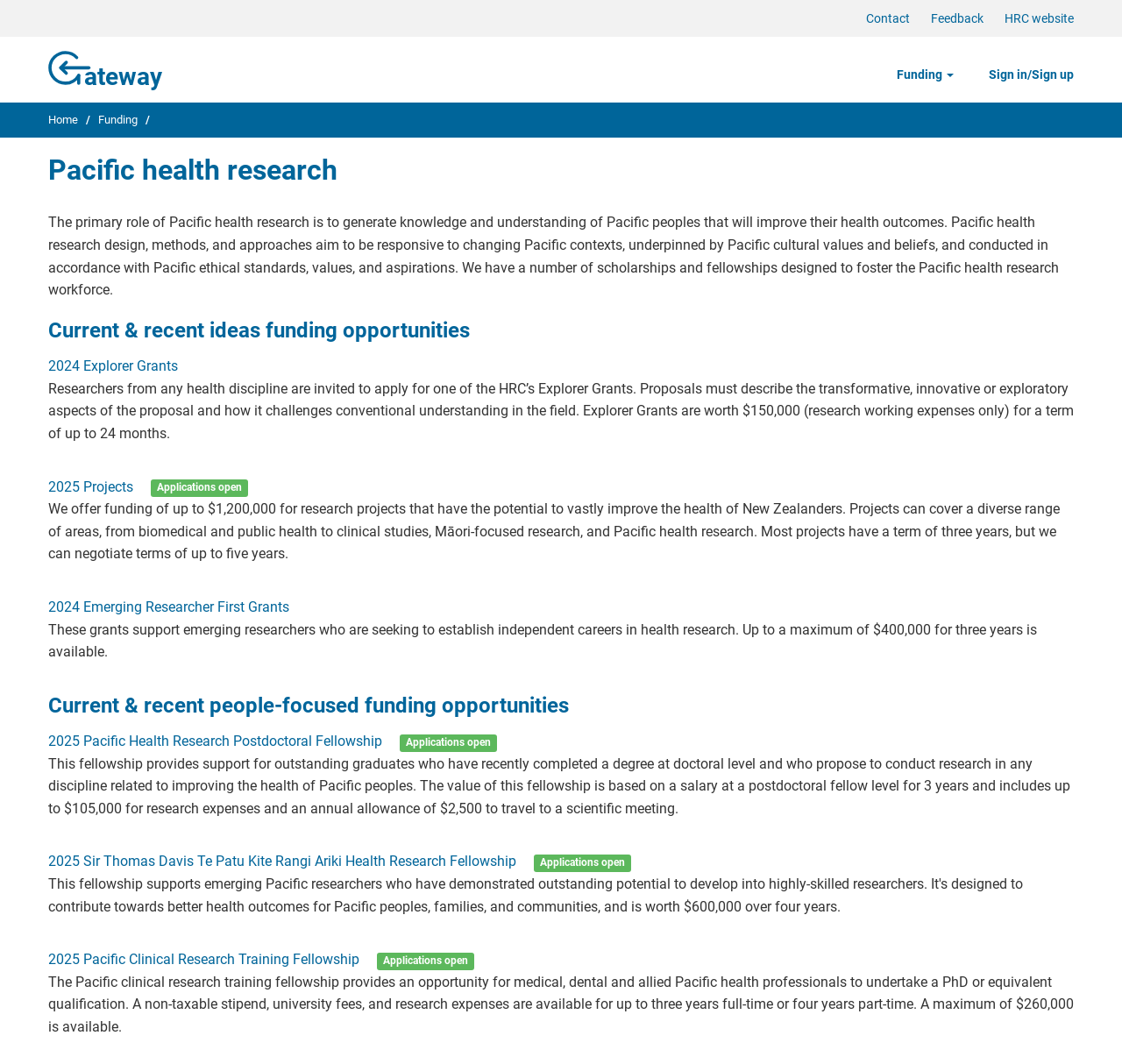Using the webpage screenshot, locate the HTML element that fits the following description and provide its bounding box: "2024 Emerging Researcher First Grants".

[0.043, 0.563, 0.258, 0.578]